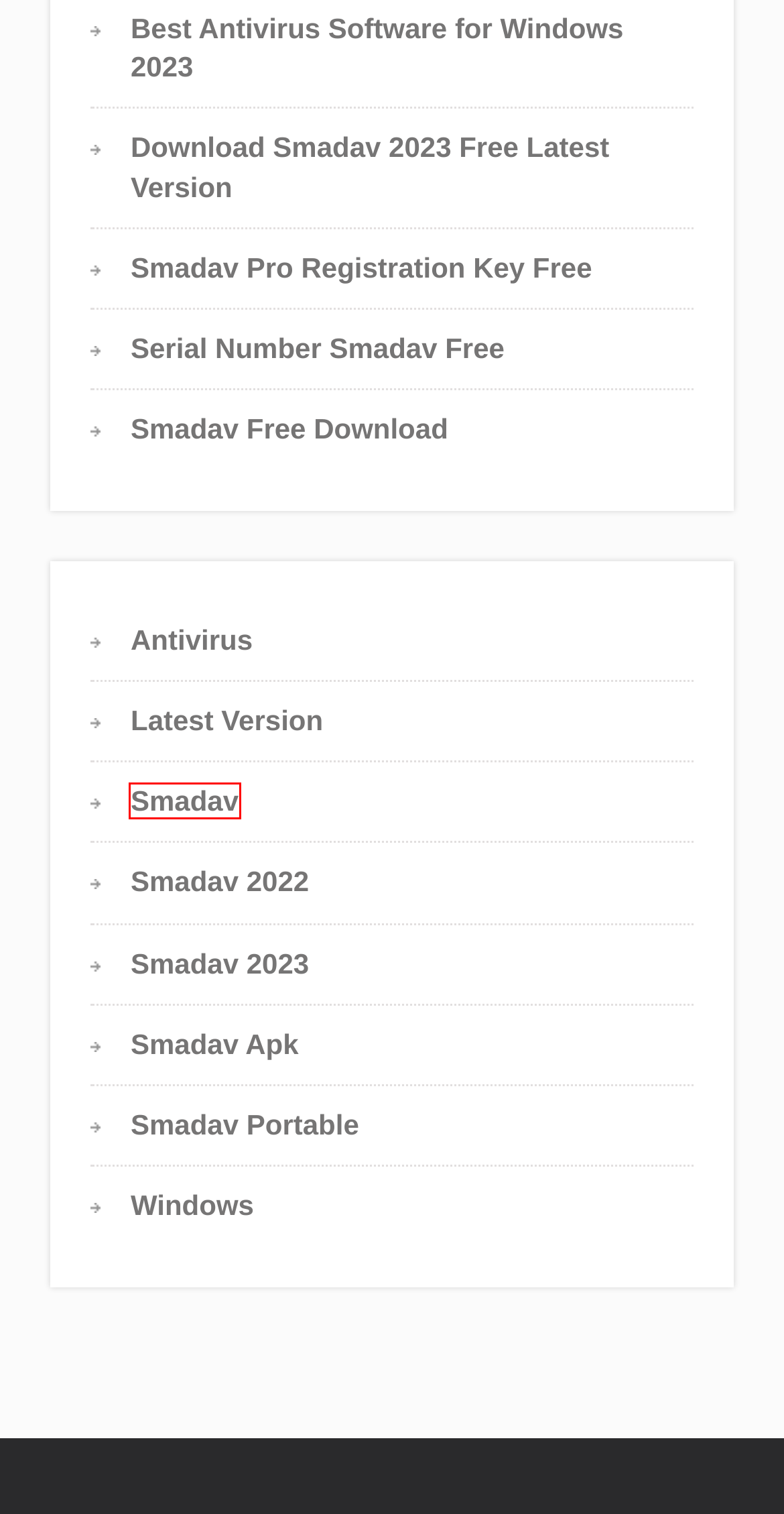View the screenshot of the webpage containing a red bounding box around a UI element. Select the most fitting webpage description for the new page shown after the element in the red bounding box is clicked. Here are the candidates:
A. Smadav 2022 Archives - Smadav Antivirus
B. Smadav Archives - Smadav Antivirus
C. Smadav Portable Archives - Smadav Antivirus
D. Antivirus Archives - Smadav Antivirus
E. Latest Version Archives - Smadav Antivirus
F. Smadav Pro Registration Key Free
G. Smadav Apk Archives - Smadav Antivirus
H. Serial Number Smadav Free

B